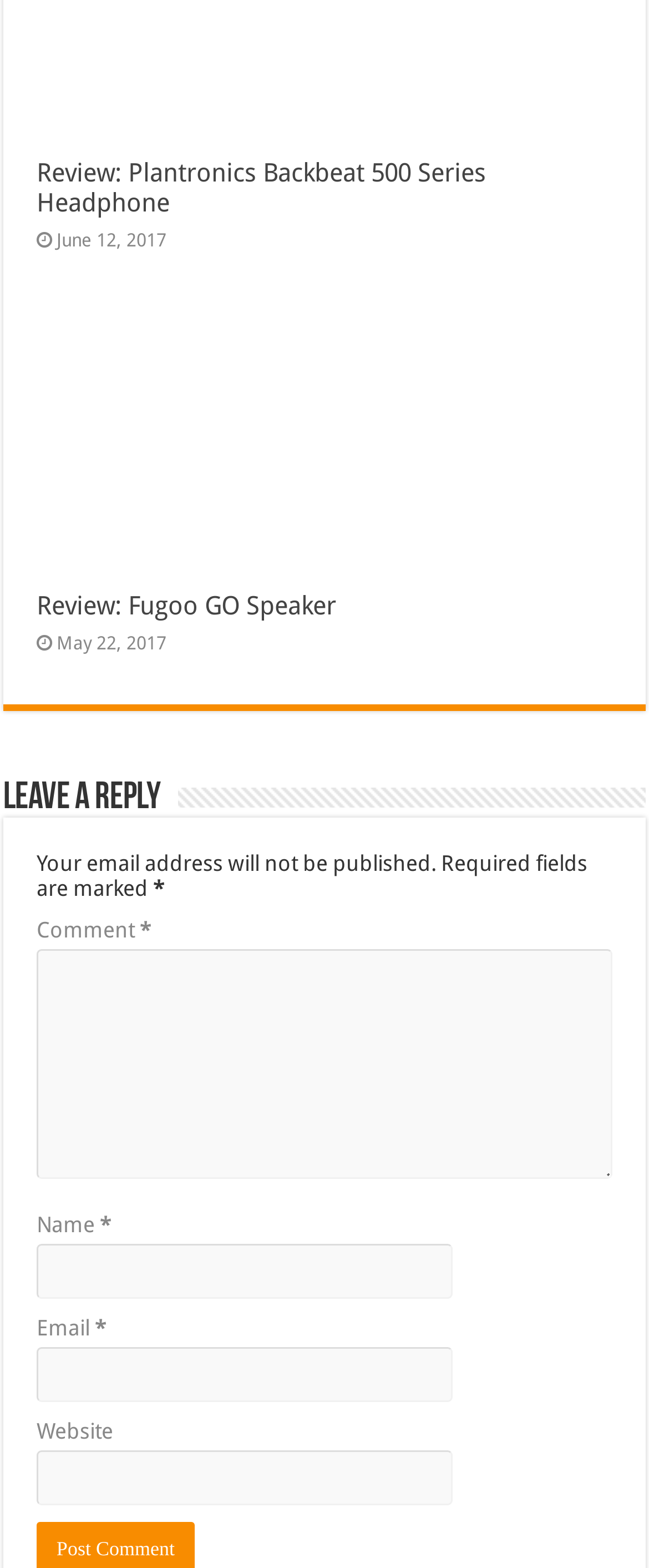Given the description: "parent_node: Name: alt="Subscribe" name="subscribe" title="Subscribe"", determine the bounding box coordinates of the UI element. The coordinates should be formatted as four float numbers between 0 and 1, [left, top, right, bottom].

None